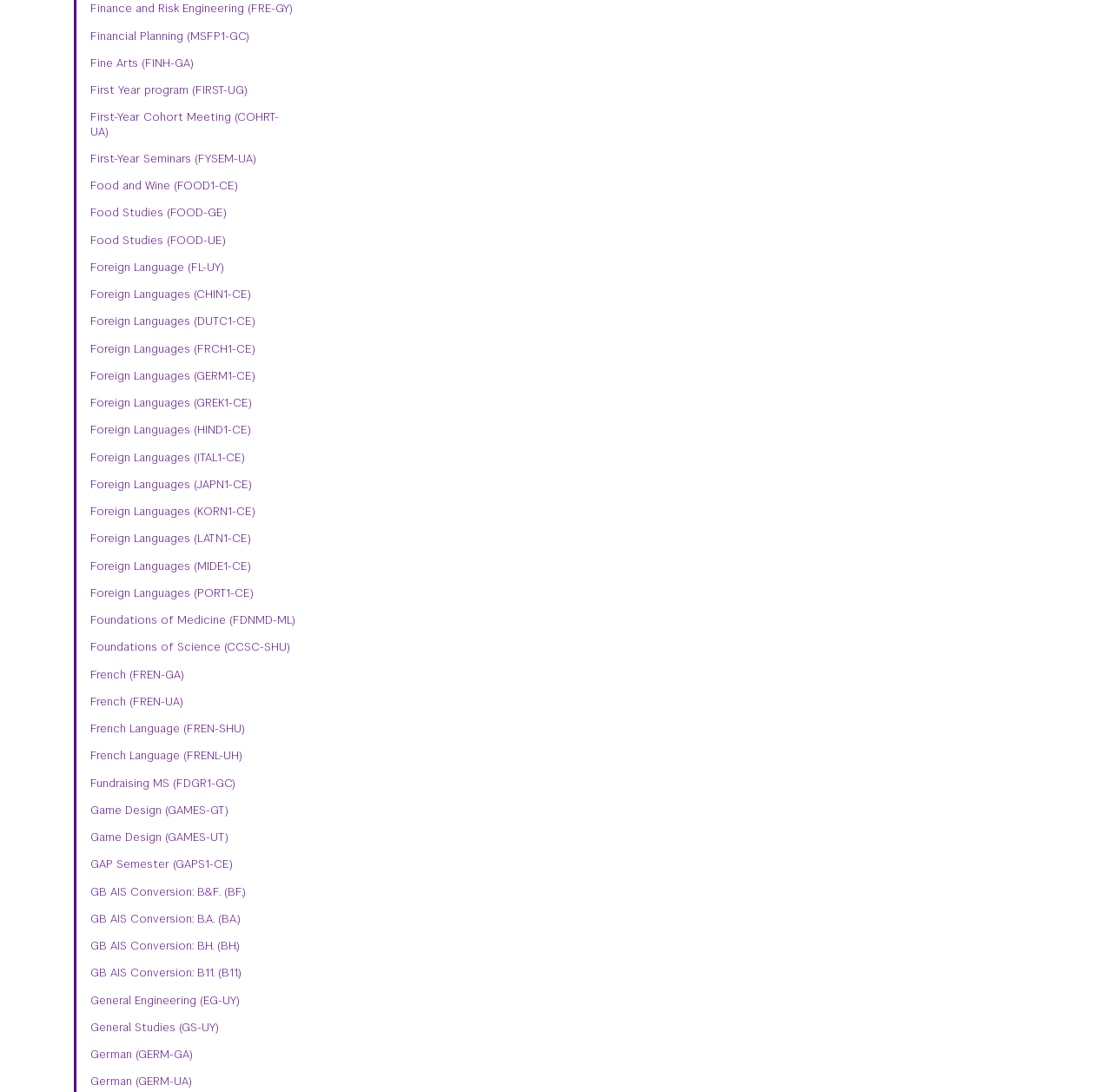Give the bounding box coordinates for the element described as: "French (FREN-​GA)".

[0.081, 0.611, 0.266, 0.624]